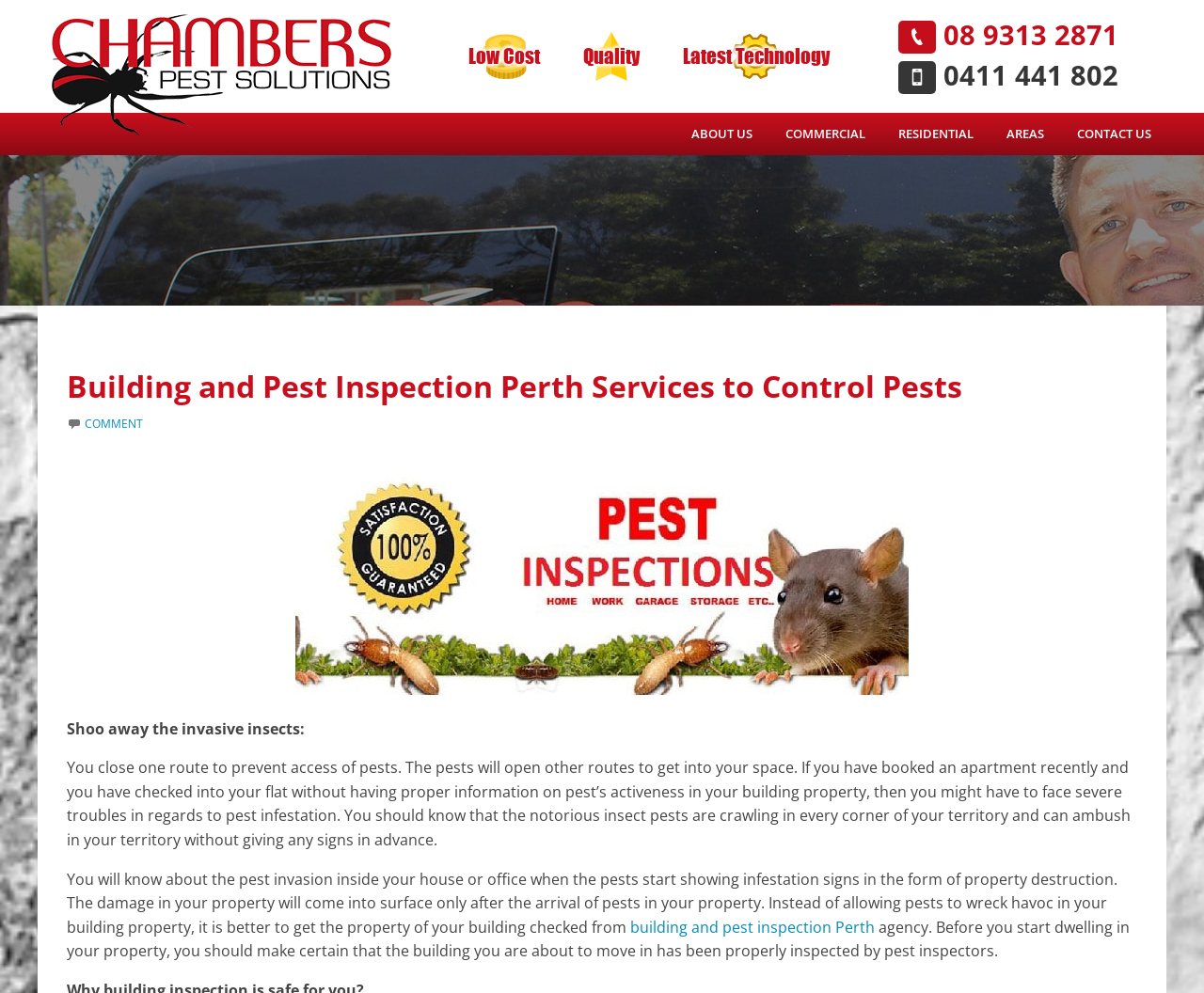Highlight the bounding box coordinates of the element you need to click to perform the following instruction: "contact building and pest inspection agency."

[0.523, 0.923, 0.727, 0.944]